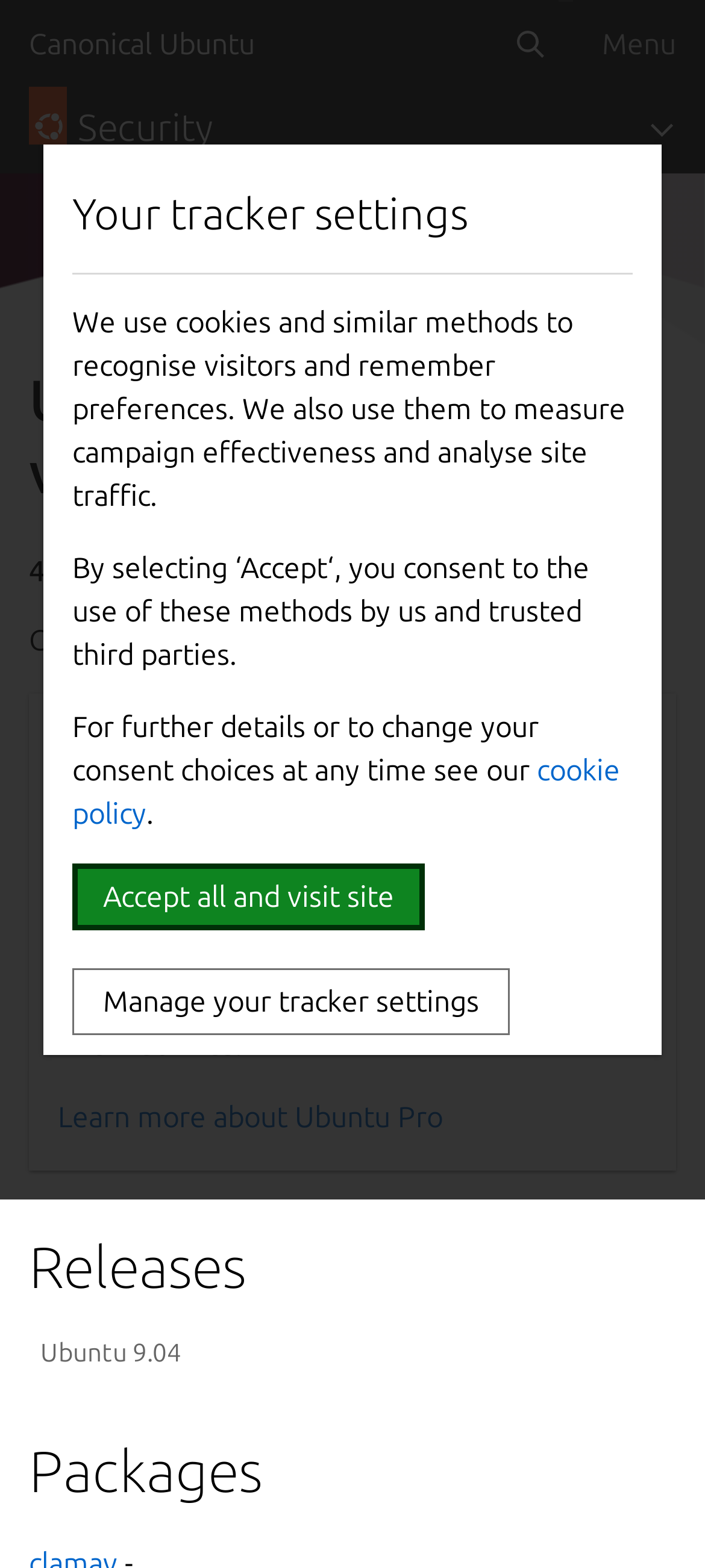What is the purpose of Ubuntu Pro?
Using the details from the image, give an elaborate explanation to answer the question.

I found the purpose of Ubuntu Pro by reading the static text element 'Ubuntu Pro provides ten-year security coverage to 25,000+ packages in Main and Universe repositories, and it is free for up to five machines.' which is located below the heading 'Reduce your security exposure'.